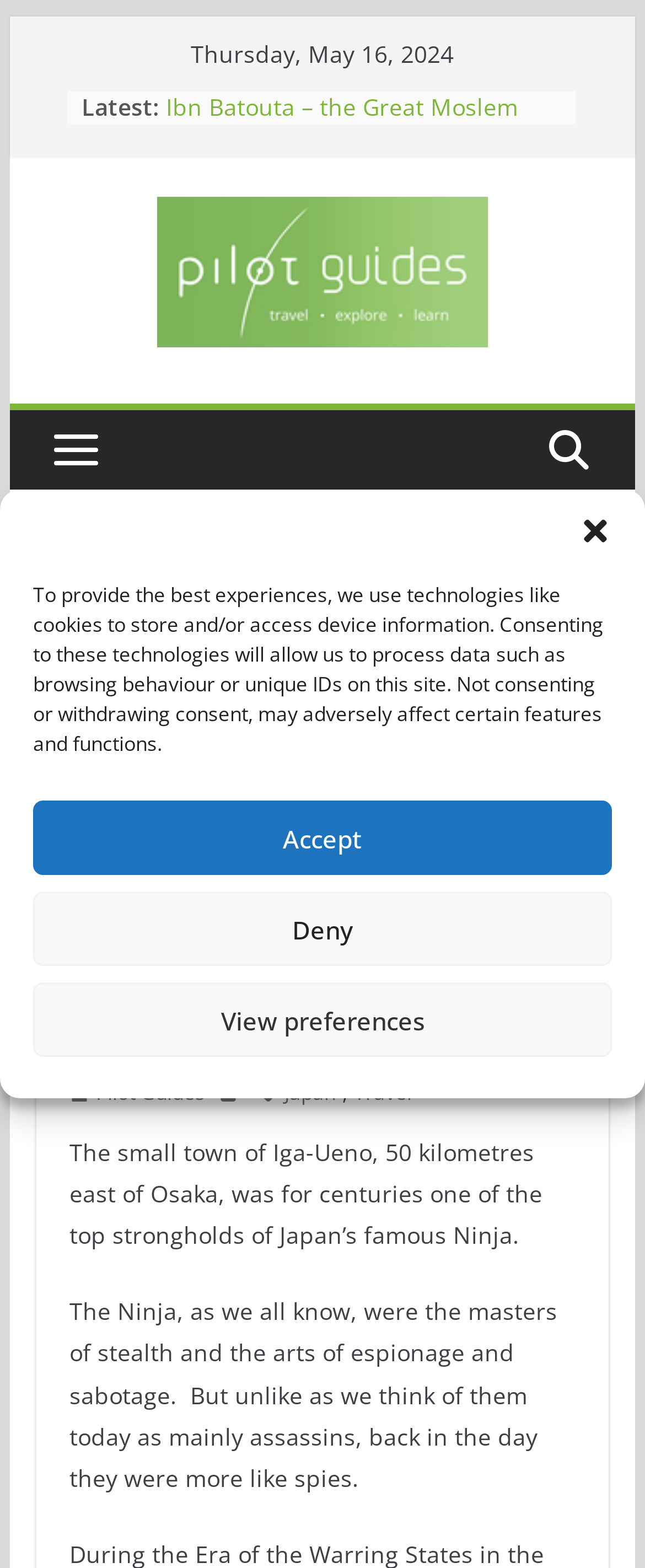What is the date displayed on the webpage?
From the screenshot, supply a one-word or short-phrase answer.

Thursday, May 16, 2024